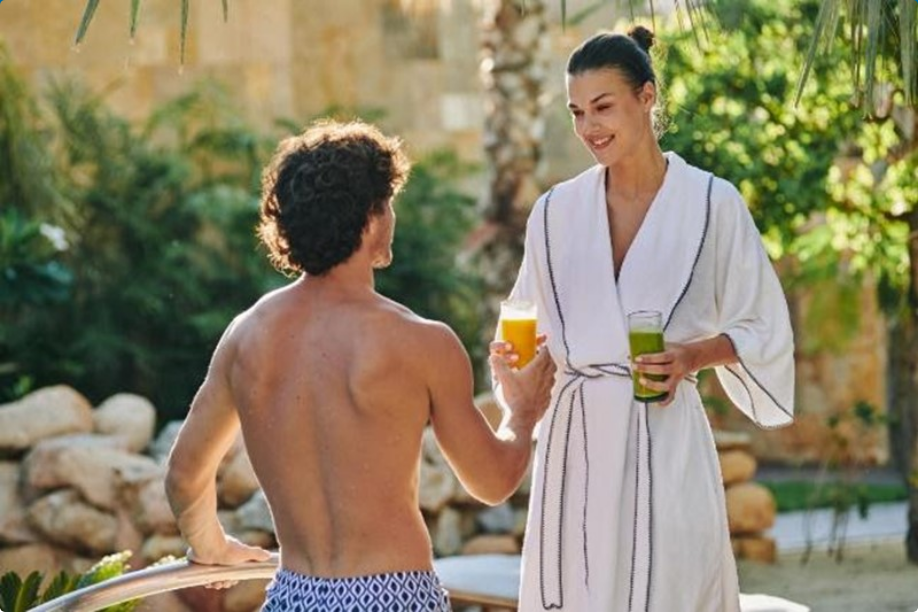Kindly respond to the following question with a single word or a brief phrase: 
What color is the woman's robe?

White